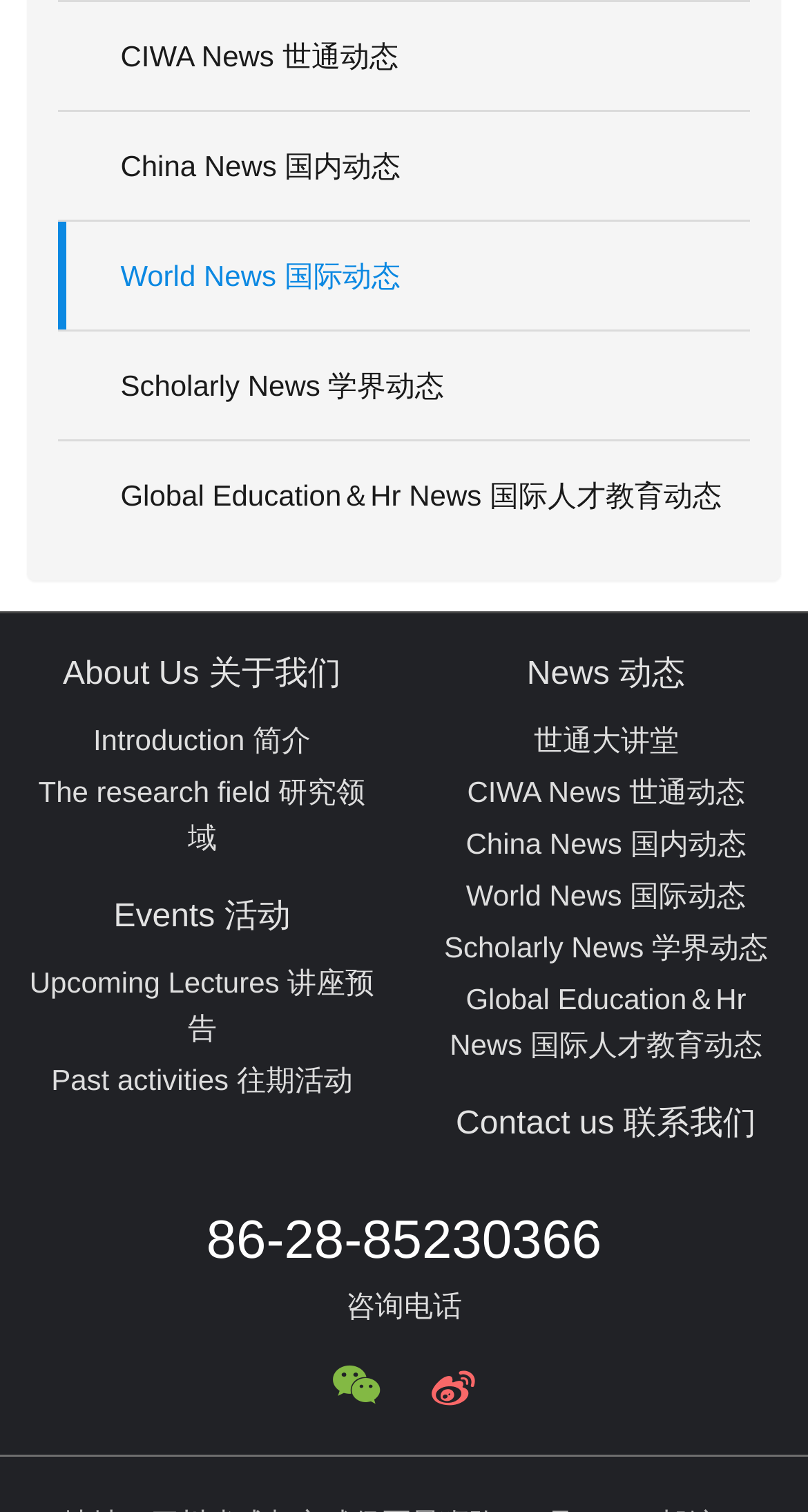Determine the bounding box for the UI element described here: "86-28-85230366".

[0.255, 0.792, 0.745, 0.848]